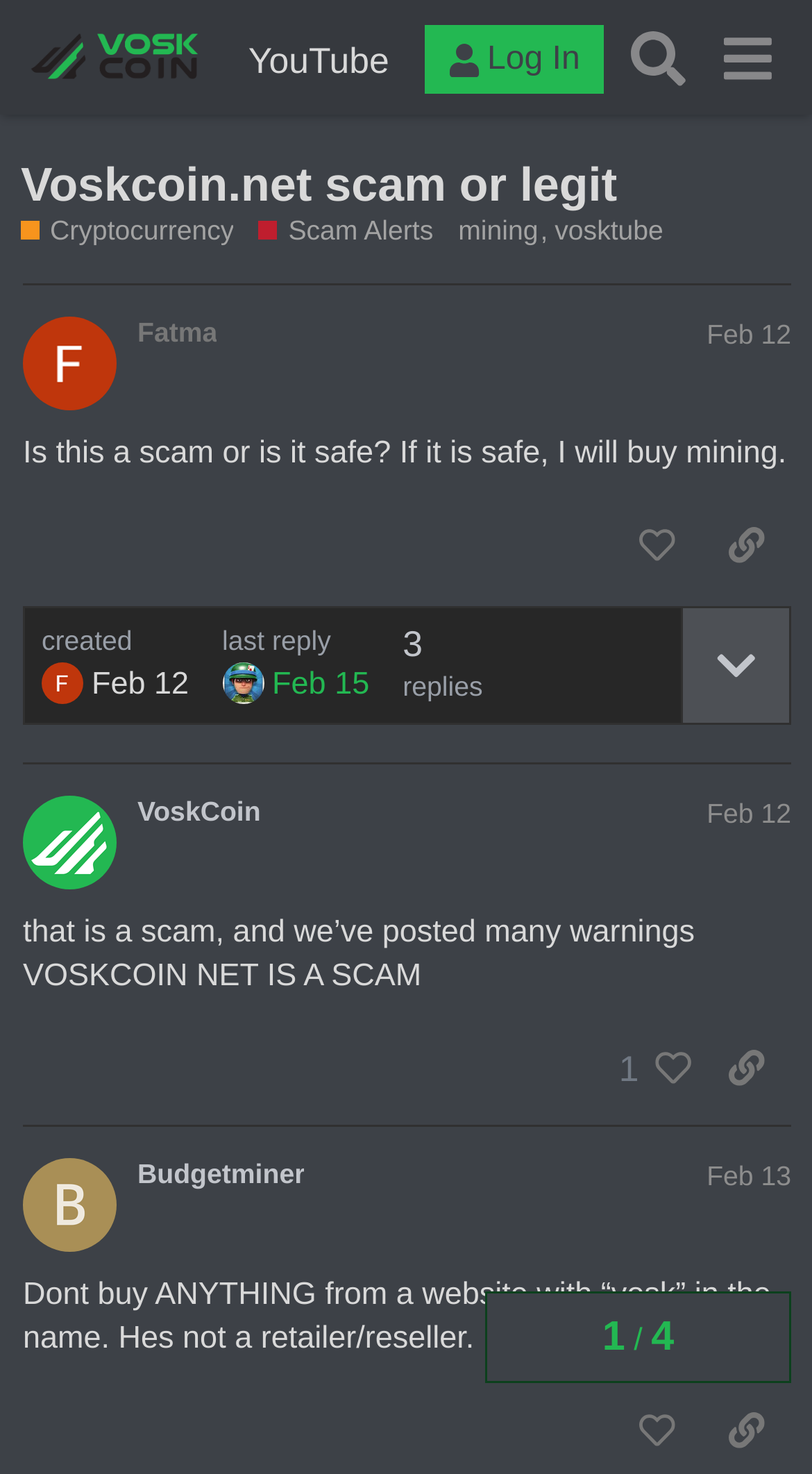Describe all the key features and sections of the webpage thoroughly.

This webpage appears to be a forum discussion on the topic of "Voskcoin.net scam or legit" within the "Cryptocurrency / Scam Alerts" section of the VoskCoinTalk website. 

At the top of the page, there is a header section with a logo and links to "YouTube" and "Search" on the right side, as well as a "Log In" button. Below this, there is a heading that reads "Voskcoin.net scam or legit" followed by links to related topics such as "Cryptocurrency" and "Scam Alerts". 

The main content of the page consists of two posts, each with a heading that displays the username and date of the post. The first post, by "Fatma", asks if Voskcoin.net is a scam or safe, and states that they will buy mining if it is safe. This post has buttons to "like this post" and "share a link to this post" on the right side. 

The second post, by "VoskCoin", warns that Voskcoin.net is a scam and has posted many warnings about it. This post also has buttons to "like this post" and "share a link to this post" on the right side. 

There are also some navigation elements at the bottom of the page, including a "topic progress" section that displays the number of replies and the date of the last reply.